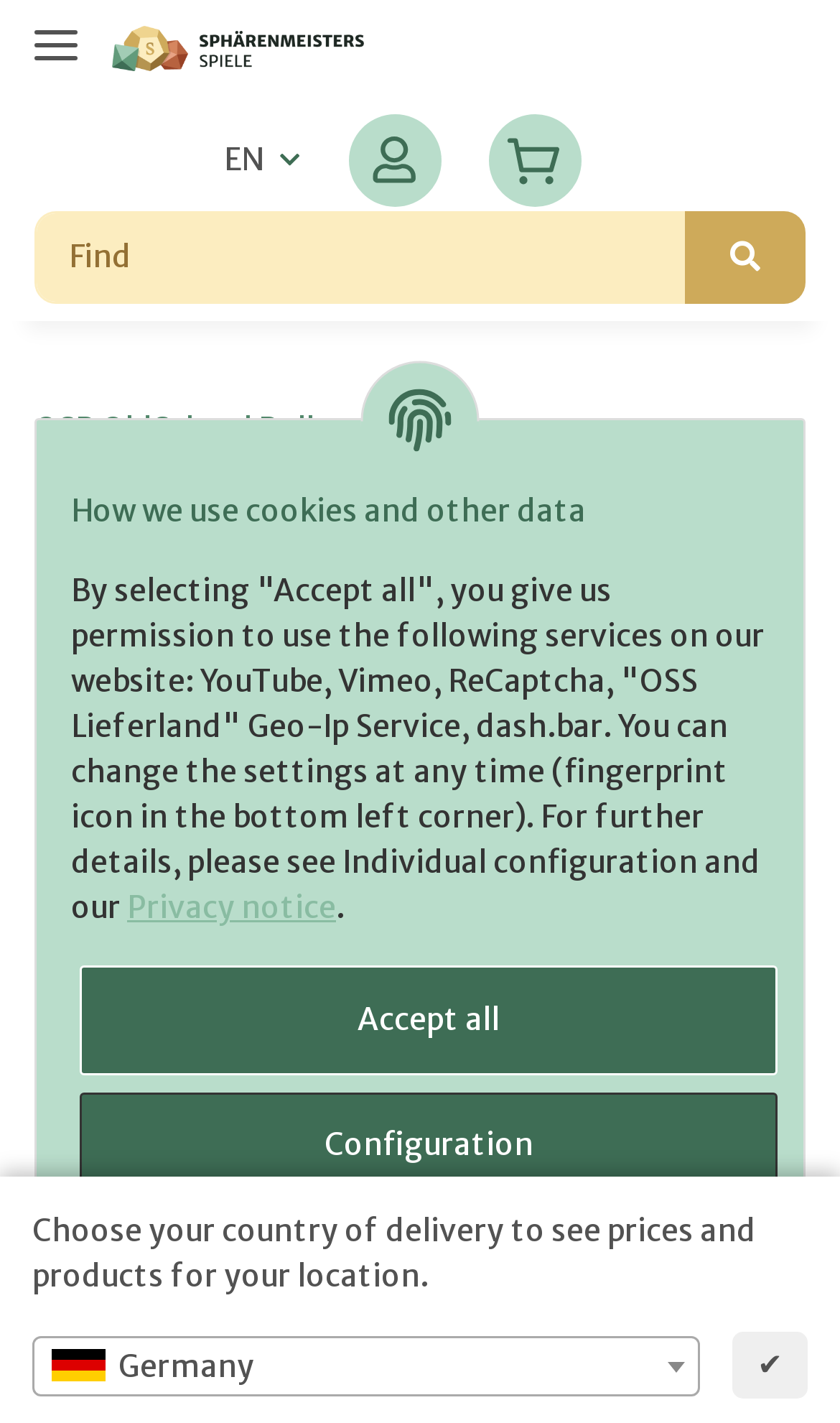Please find the bounding box for the UI element described by: "aria-label="Add to wish list" name="Wunschliste"".

[0.795, 0.402, 0.908, 0.469]